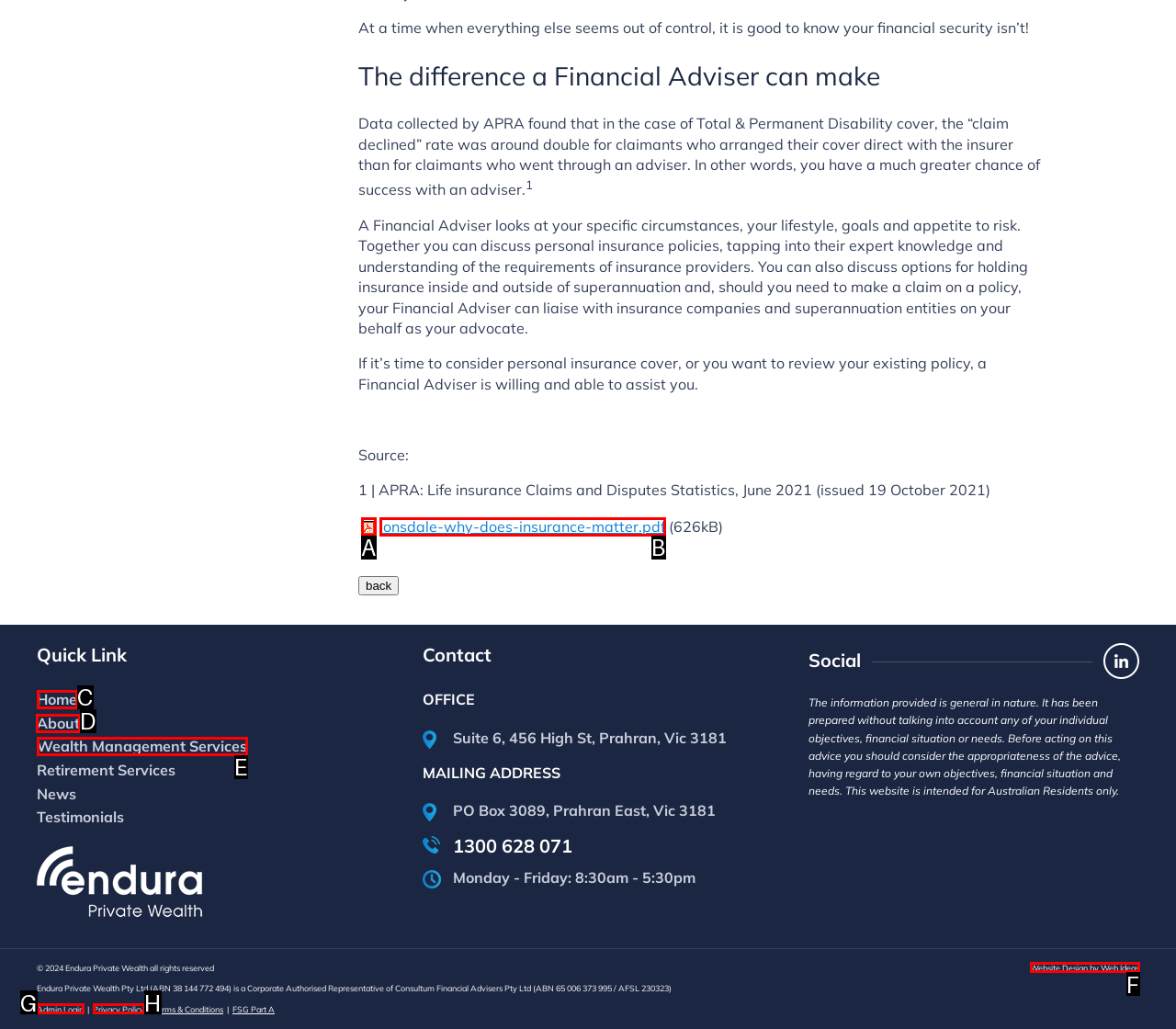For the instruction: Visit the 'About' page, determine the appropriate UI element to click from the given options. Respond with the letter corresponding to the correct choice.

D